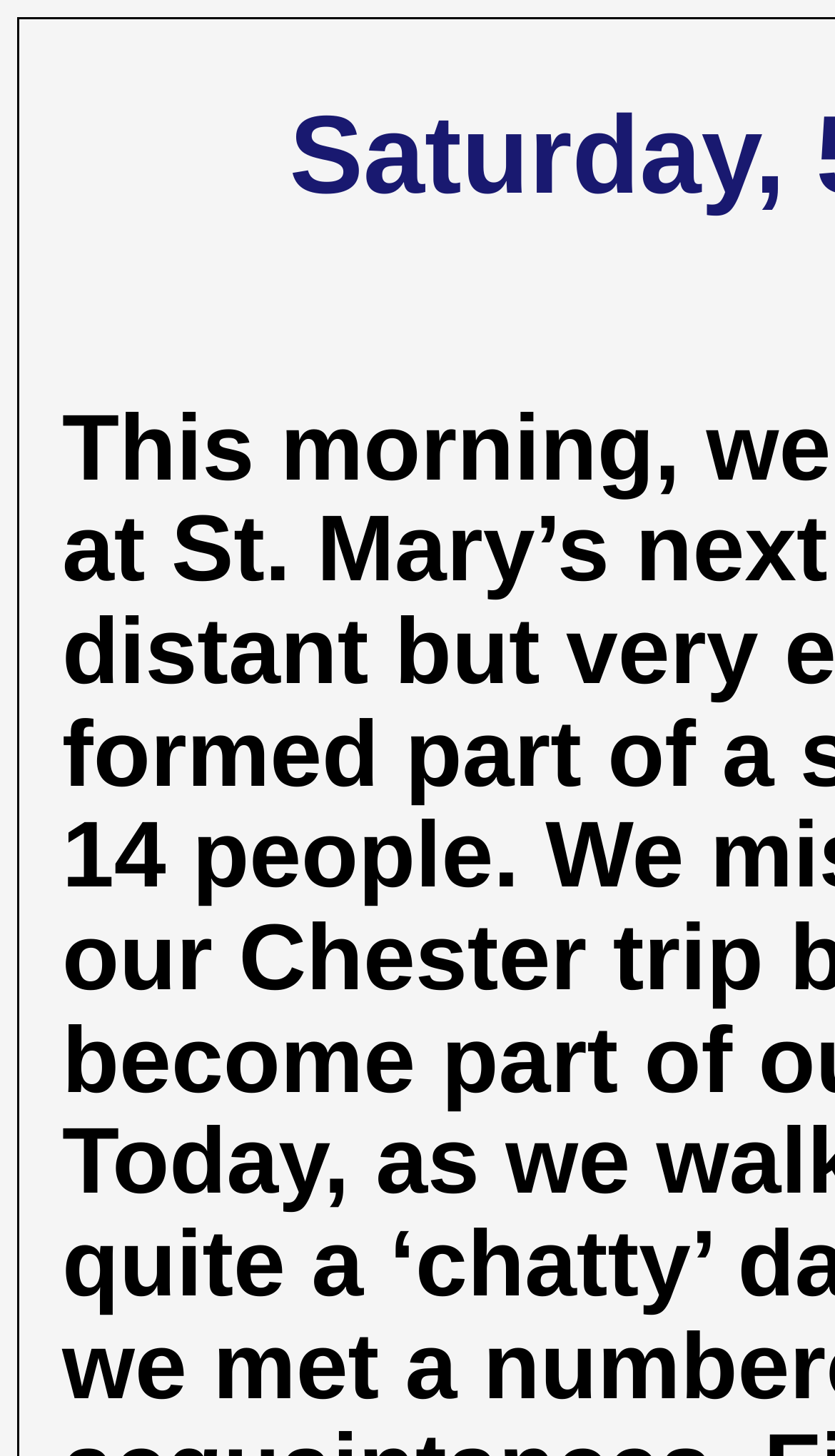Generate the main heading text from the webpage.

Saturday, 5th September, 2020